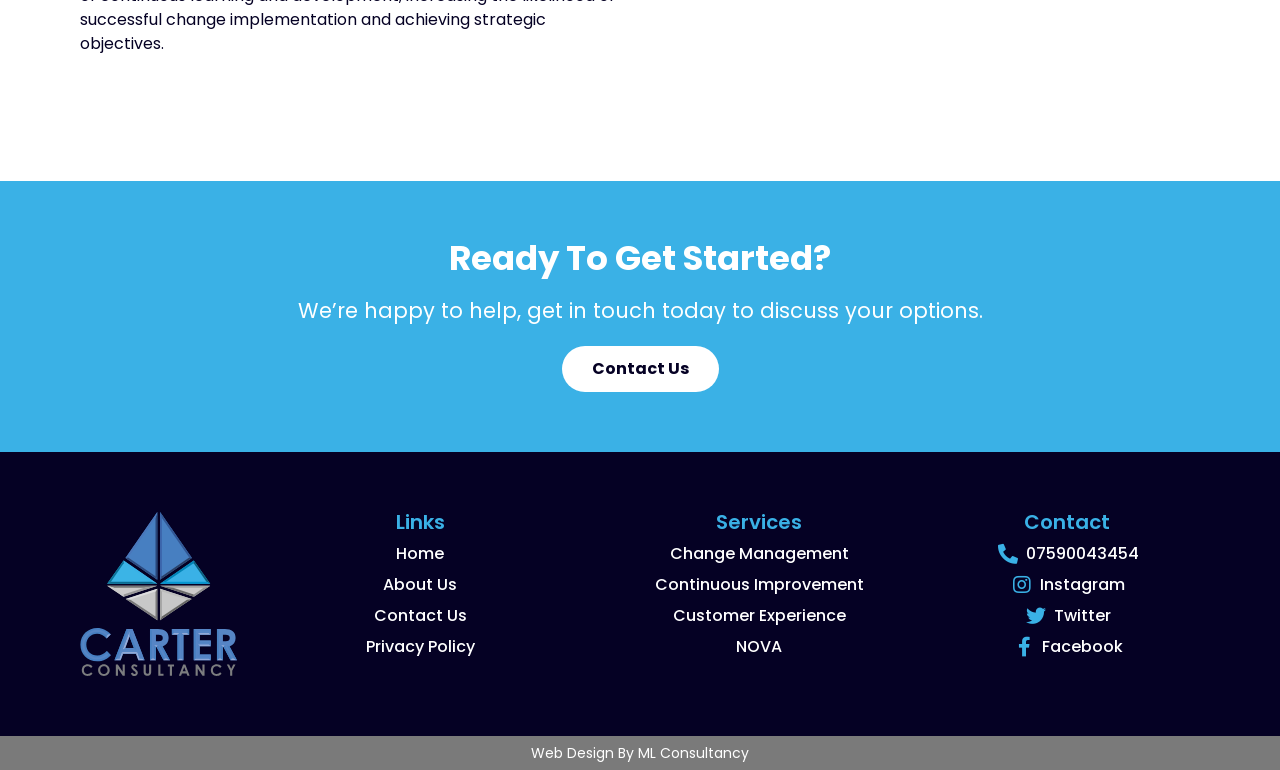Kindly determine the bounding box coordinates for the clickable area to achieve the given instruction: "Click 'Contact Us' to get in touch".

[0.439, 0.45, 0.561, 0.509]